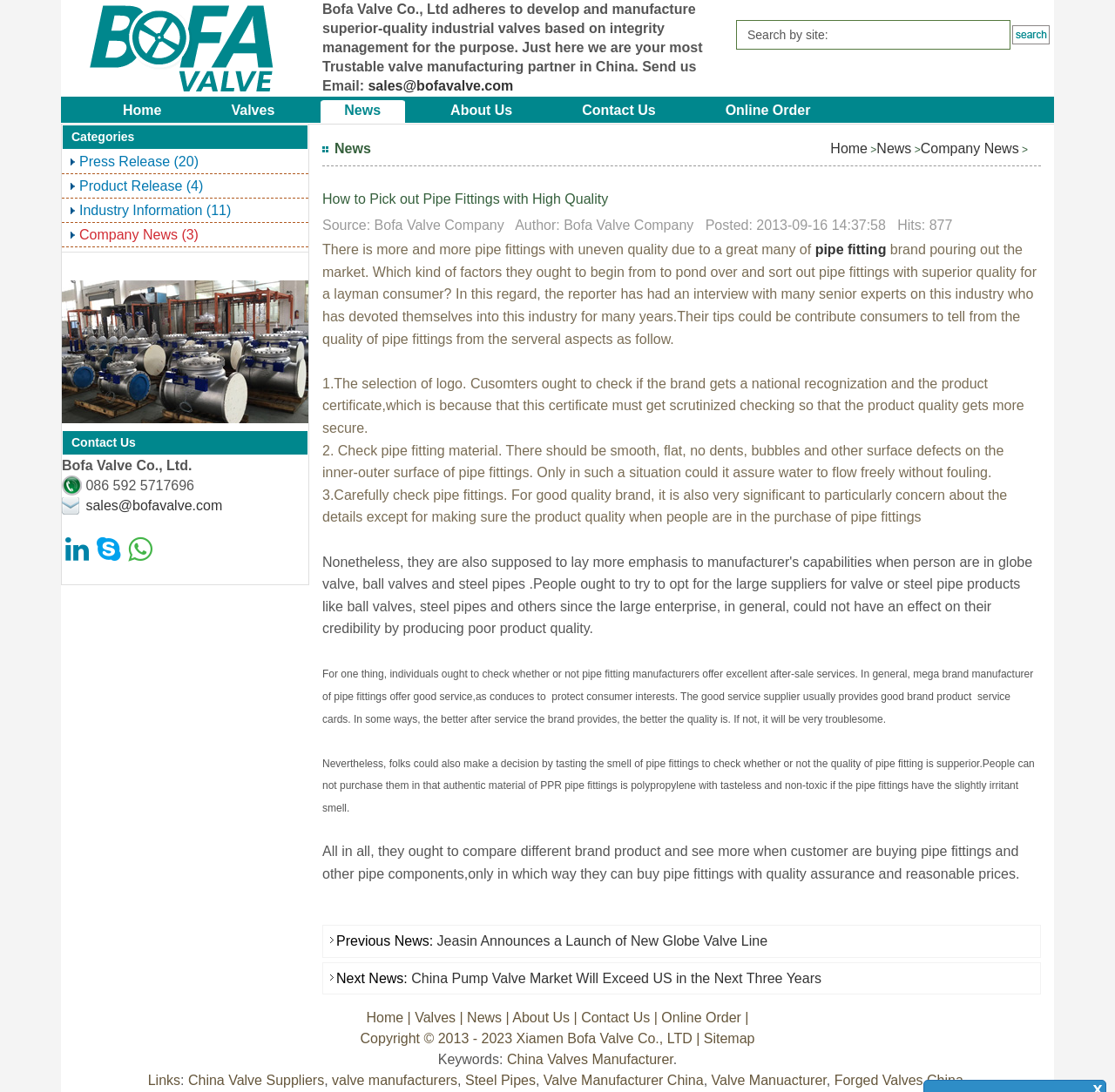Please identify the primary heading of the webpage and give its text content.

How to Pick out Pipe Fittings with High Quality